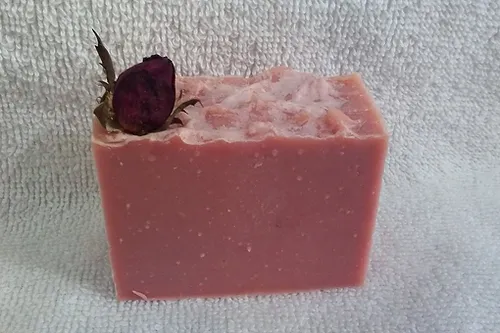Provide a comprehensive description of the image.

This image showcases a beautifully crafted bar of rose soap, prominently featuring a gentle pink hue. The soap is adorned with a dried rosebud and leaves on top, adding an elegant touch and emphasizing its floral theme. The surface of the soap appears textured, hinting at the artisanal, hand-crafted process involved in its creation. This particular bar weighs approximately 3.5 oz and is made from natural ingredients, including raw goat milk and various saponified oils such as olive and coconut. The soap is perfect for those with sensitive skin, accompanied by a caution for potential skin sensitivity. Priced at $6.00, this rose soap is not just a treat for the skin but also a delightful addition to any bathing ritual.